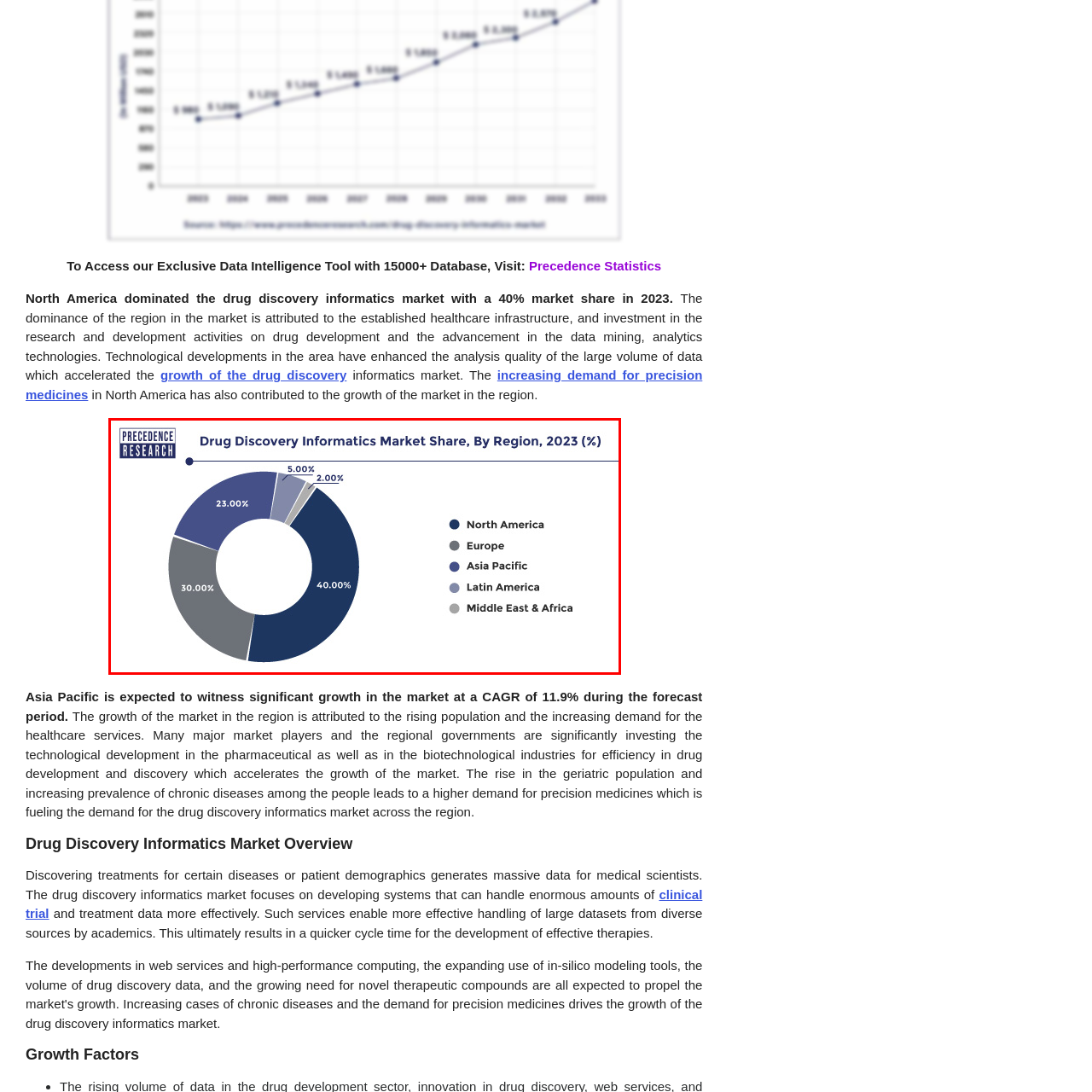Refer to the image within the red outline and provide a one-word or phrase answer to the question:
Which region has the smallest market share?

Middle East & Africa